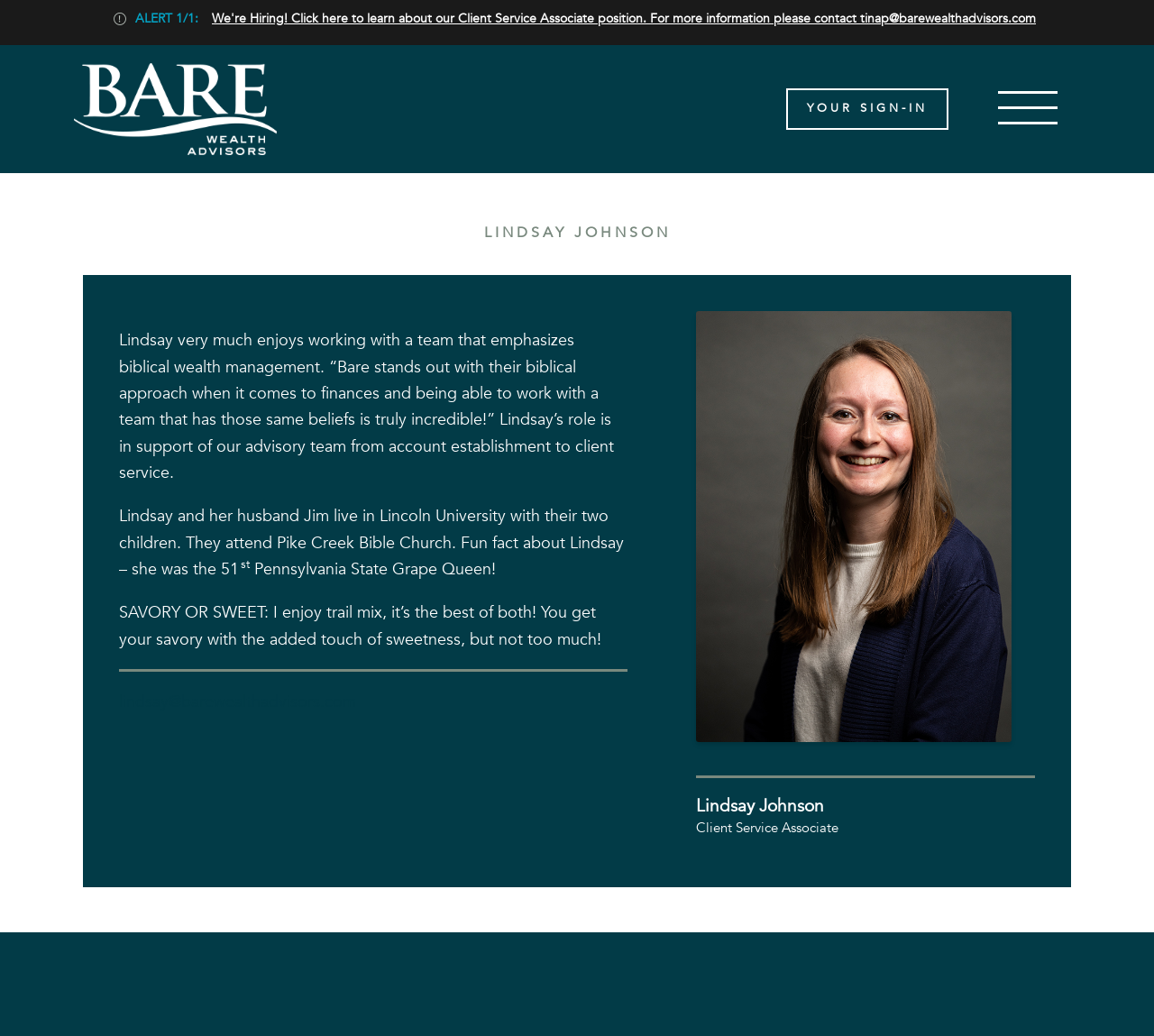Generate a thorough caption that explains the contents of the webpage.

This webpage is about Lindsay Johnson, a Client Service Associate at Bare Wealth Advisors. At the top of the page, there is an alert notification "ALERT 1/1:" followed by a link "We're Hiring! Click here to learn about our Client Service Associate position." To the left of this link, there is another link "Bare Wealth Advisors". 

On the right side of the page, there is a sign-in link "YOUR SIGN-IN" with a small non-descriptive text "\xa0" next to it. 

The main content of the page is divided into two sections. On the left side, there is a large section that contains information about Lindsay Johnson. At the top of this section, there is a heading "LINDSAY JOHNSON". Below this heading, there are three paragraphs of text that describe Lindsay's role, her personal life, and a fun fact about her. 

Below these paragraphs, there is a horizontal separator line, followed by a link to Lindsay's email address "lindsay@barewealthadvisors.com". 

On the right side of the page, there is a smaller section that contains a figure, likely a photo of Lindsay Johnson. Below the figure, there is another horizontal separator line, followed by two lines of text: "Lindsay Johnson" and "Client Service Associate".